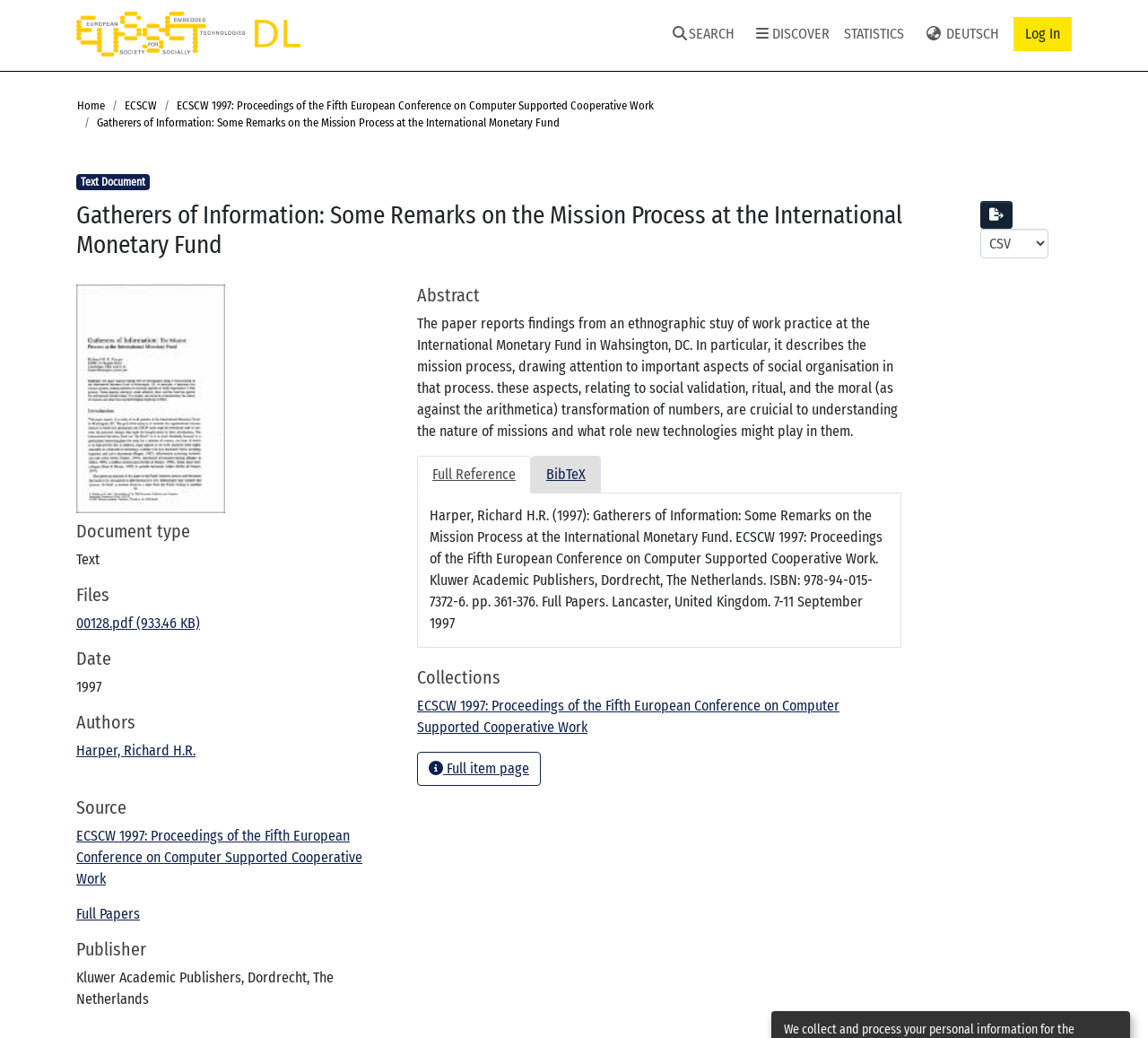Determine the bounding box coordinates for the HTML element described here: "de Deutsch".

[0.805, 0.022, 0.87, 0.043]